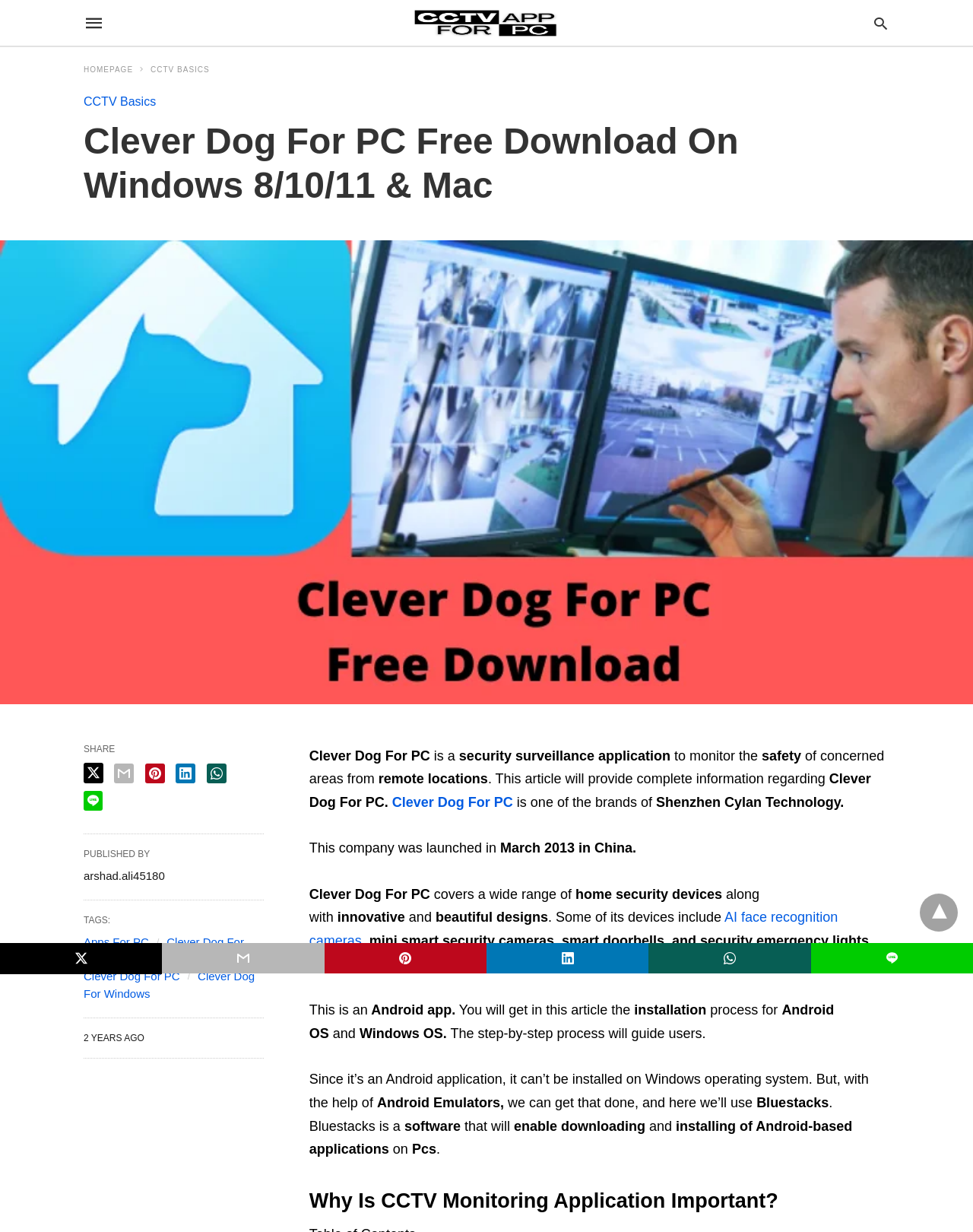Extract the bounding box coordinates of the UI element described: "Apps For PC". Provide the coordinates in the format [left, top, right, bottom] with values ranging from 0 to 1.

[0.086, 0.759, 0.153, 0.77]